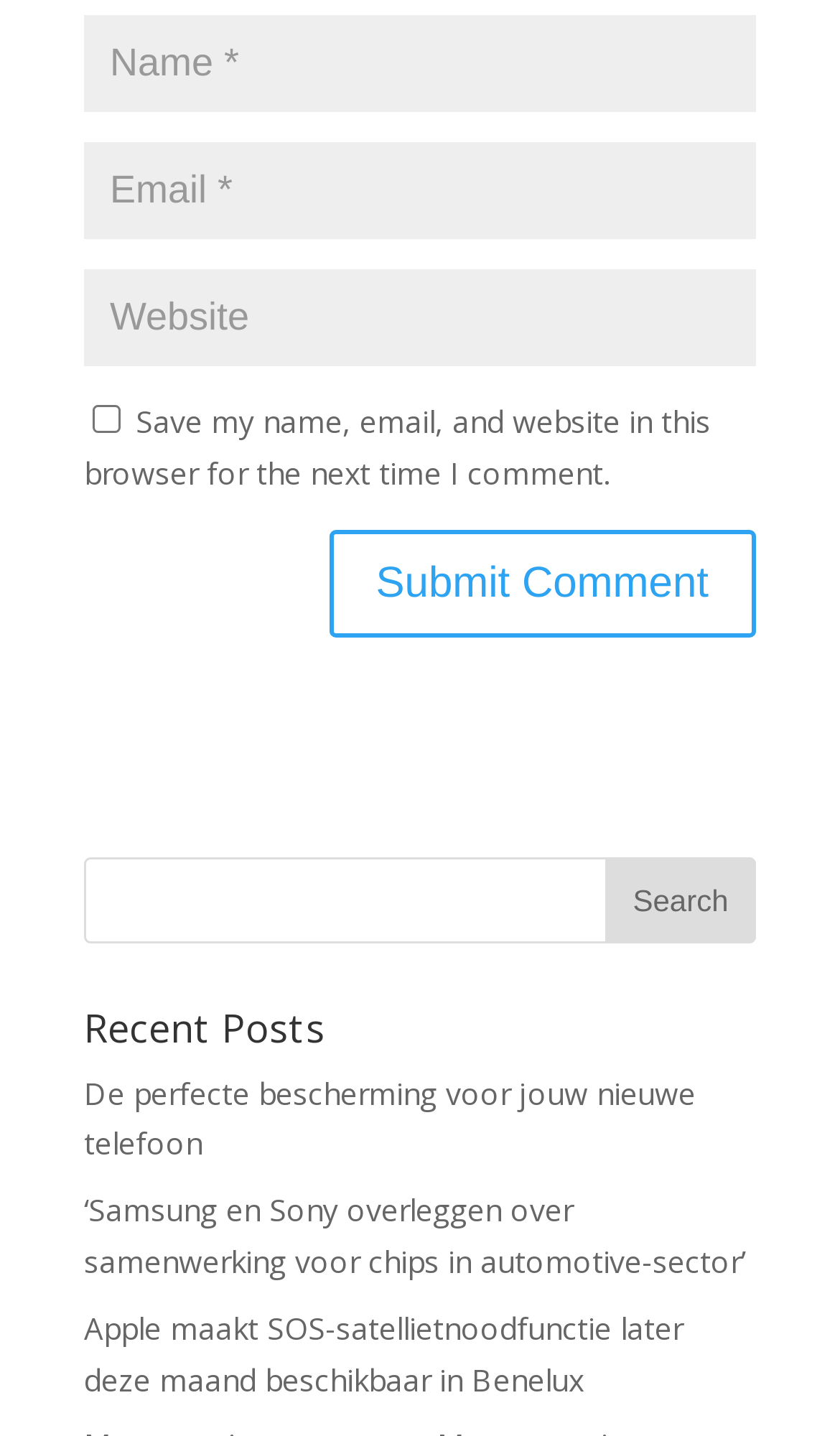Give the bounding box coordinates for this UI element: "input value="Name *" name="author"". The coordinates should be four float numbers between 0 and 1, arranged as [left, top, right, bottom].

[0.1, 0.023, 0.9, 0.09]